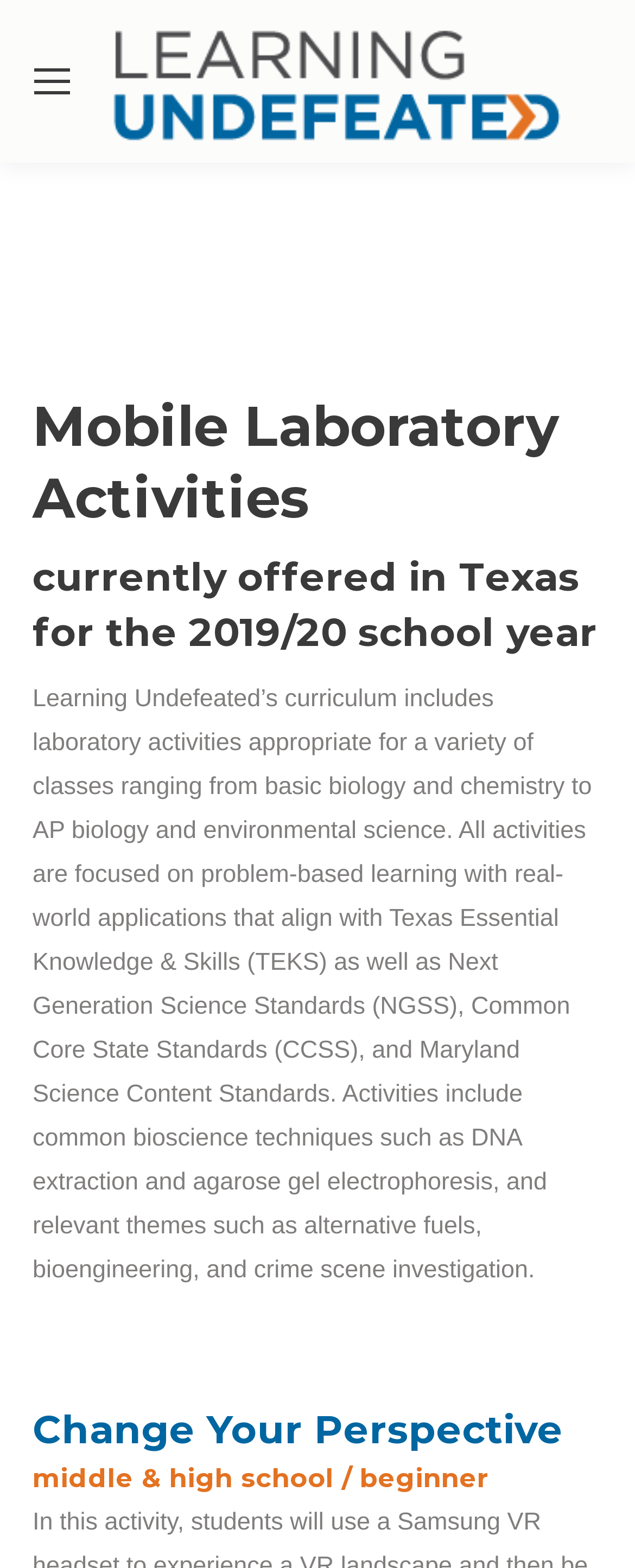What is the target audience for the laboratory activities?
Refer to the screenshot and respond with a concise word or phrase.

Middle and high school students